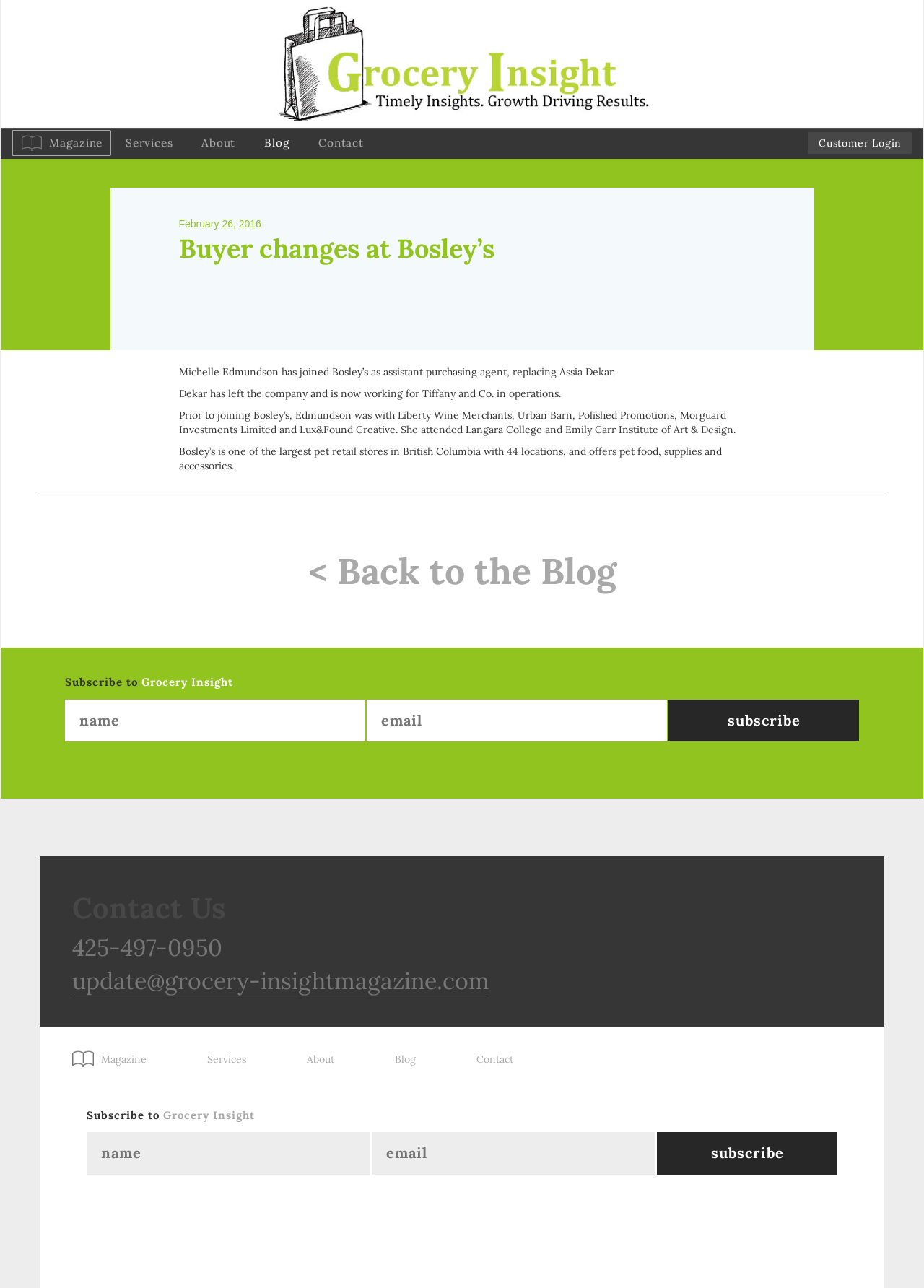Reply to the question with a single word or phrase:
What is the name of the college attended by Michelle Edmundson?

Langara College